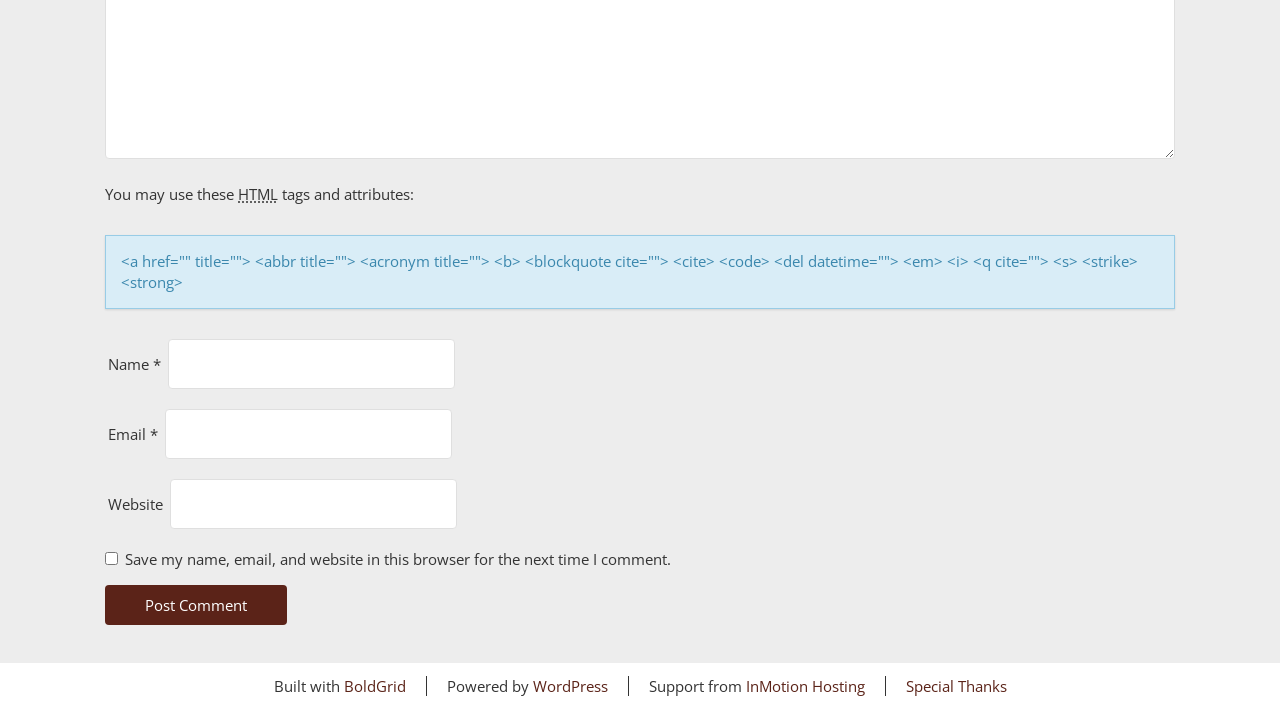What is the purpose of the webpage?
Using the visual information, answer the question in a single word or phrase.

To post a comment